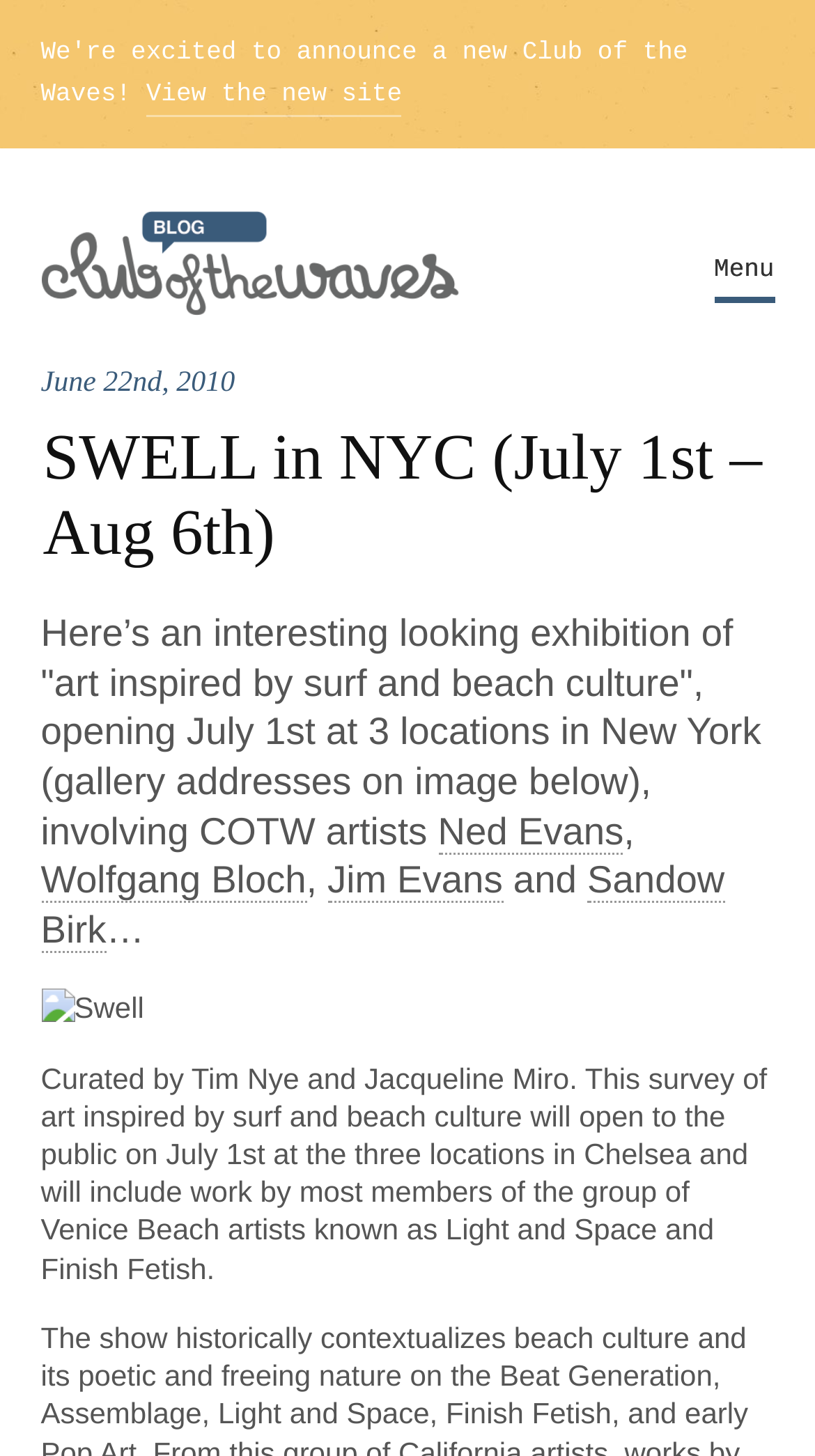How many locations will the exhibition be held at?
Craft a detailed and extensive response to the question.

The text 'opening July 1st at 3 locations in New York...' implies that the exhibition will be held at three locations.